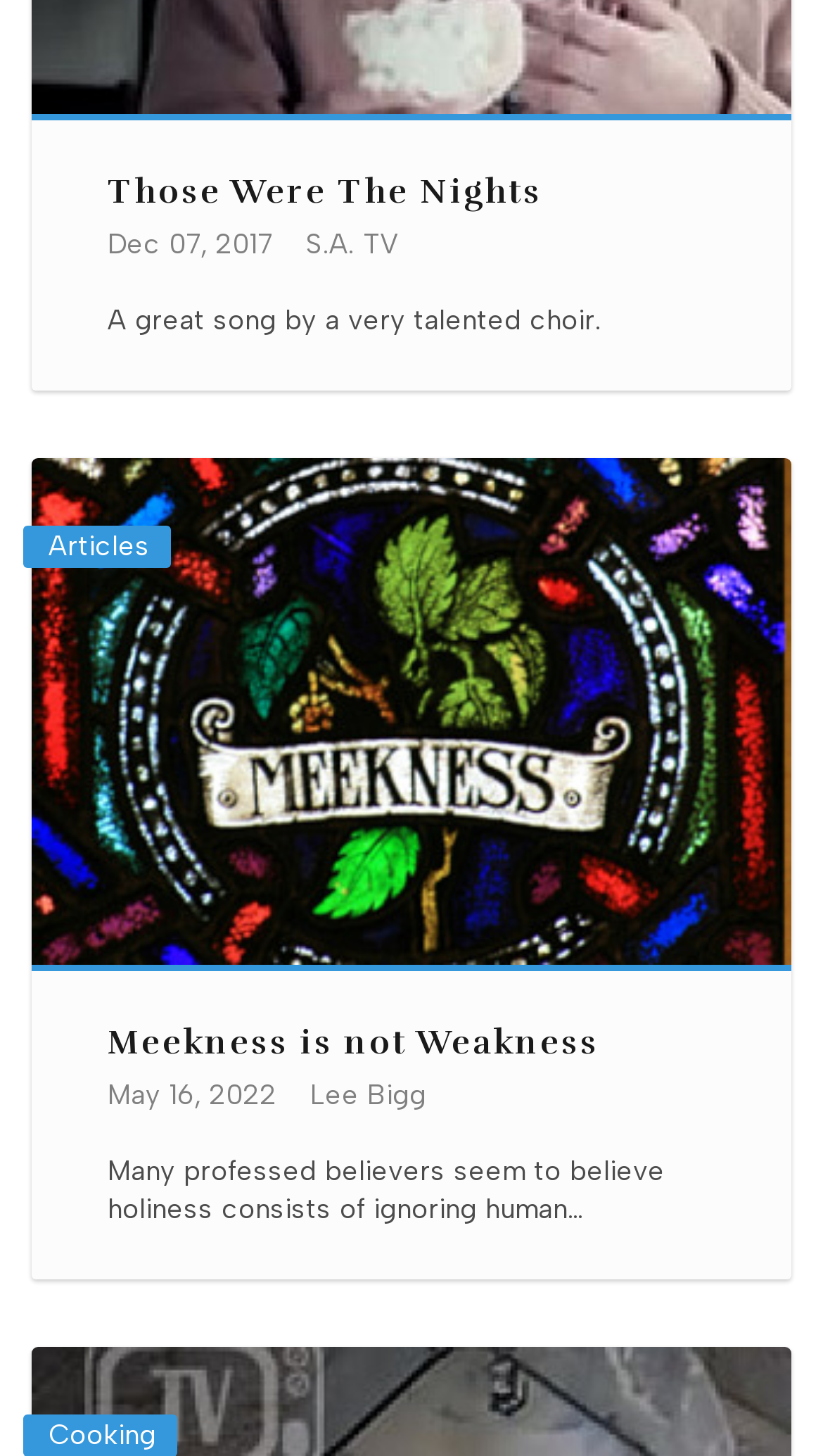Predict the bounding box for the UI component with the following description: "Menu".

None